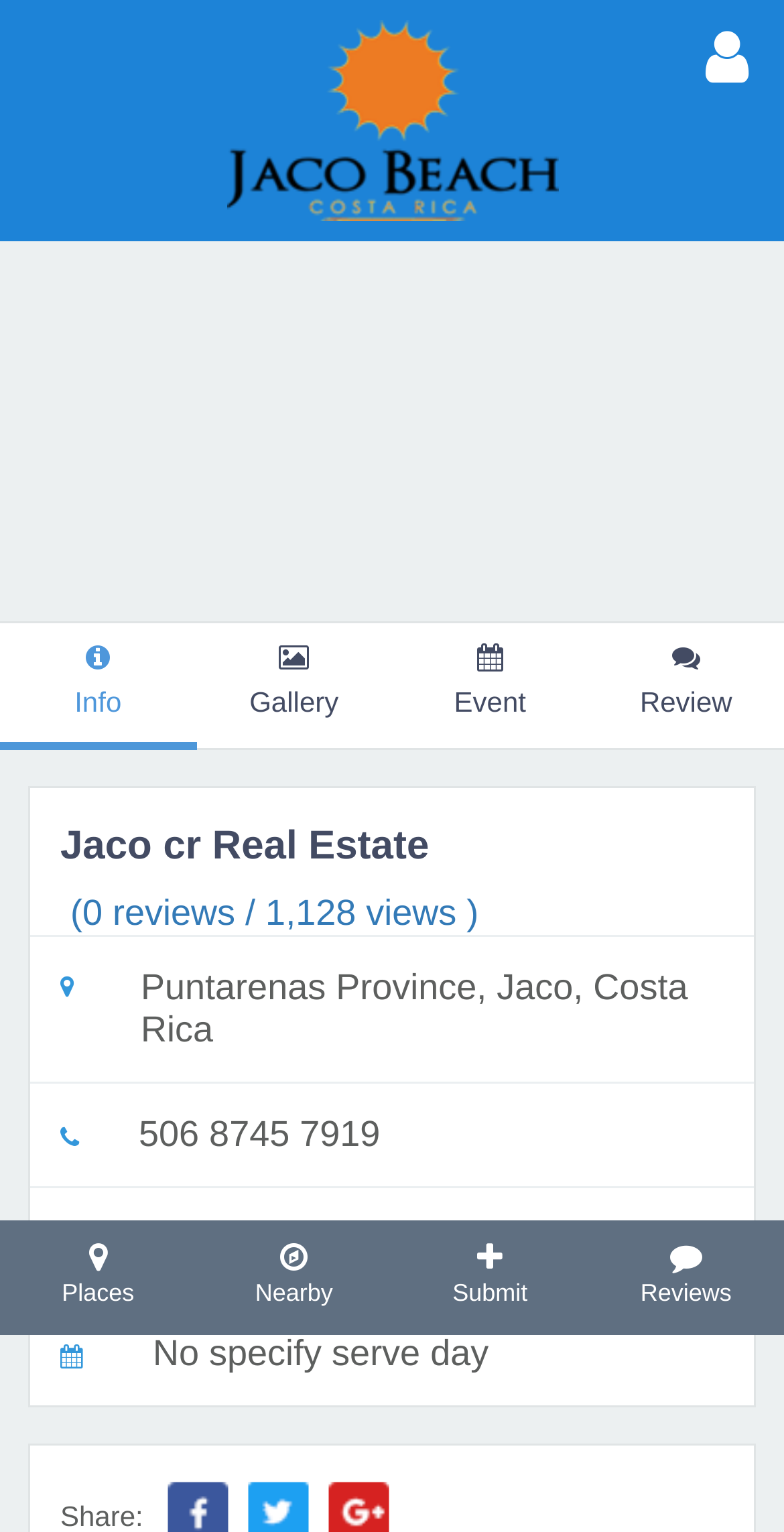Determine the coordinates of the bounding box that should be clicked to complete the instruction: "Submit a review". The coordinates should be represented by four float numbers between 0 and 1: [left, top, right, bottom].

[0.5, 0.797, 0.75, 0.871]